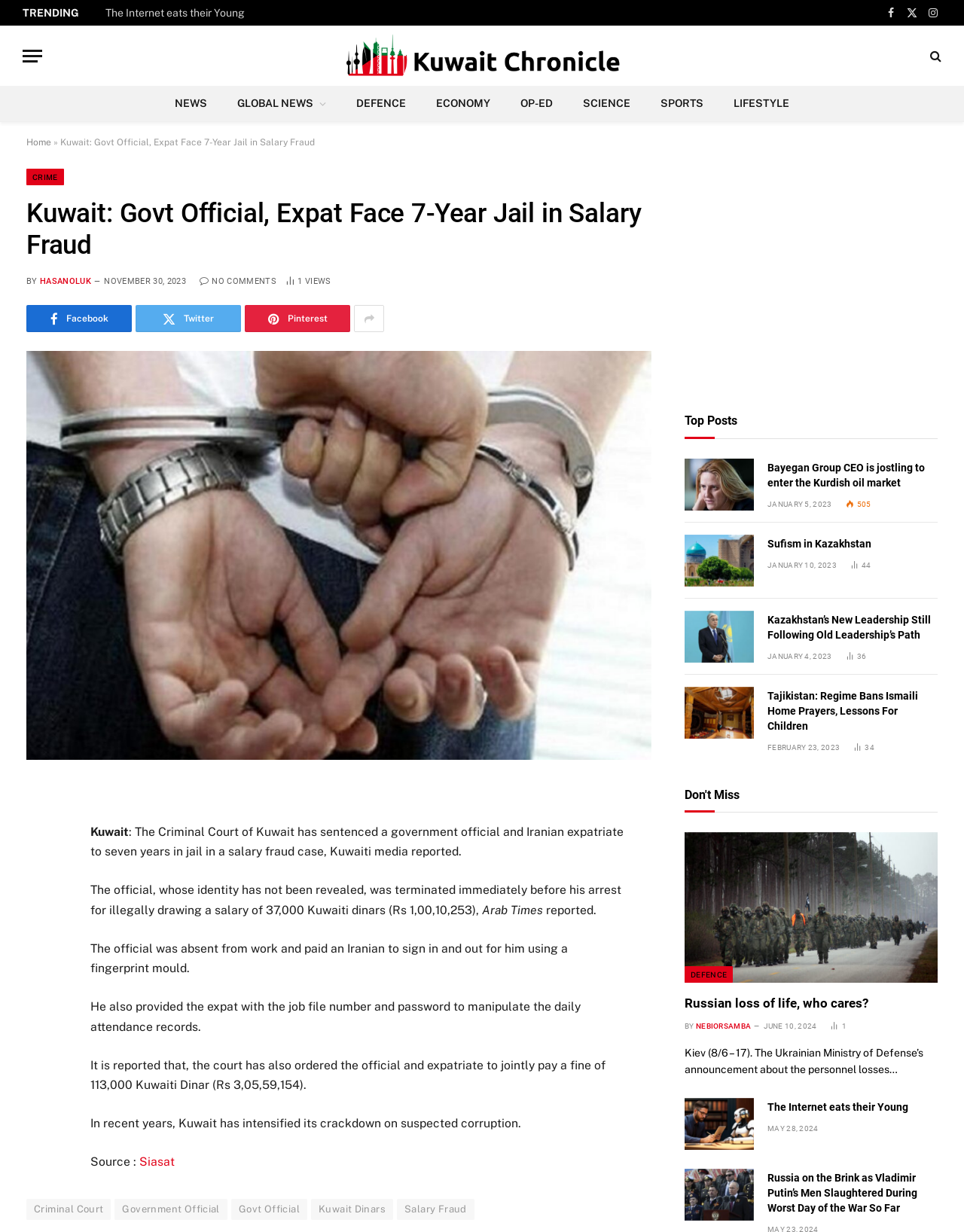Provide a brief response in the form of a single word or phrase:
What is the name of the website?

Kuwait Chronicle